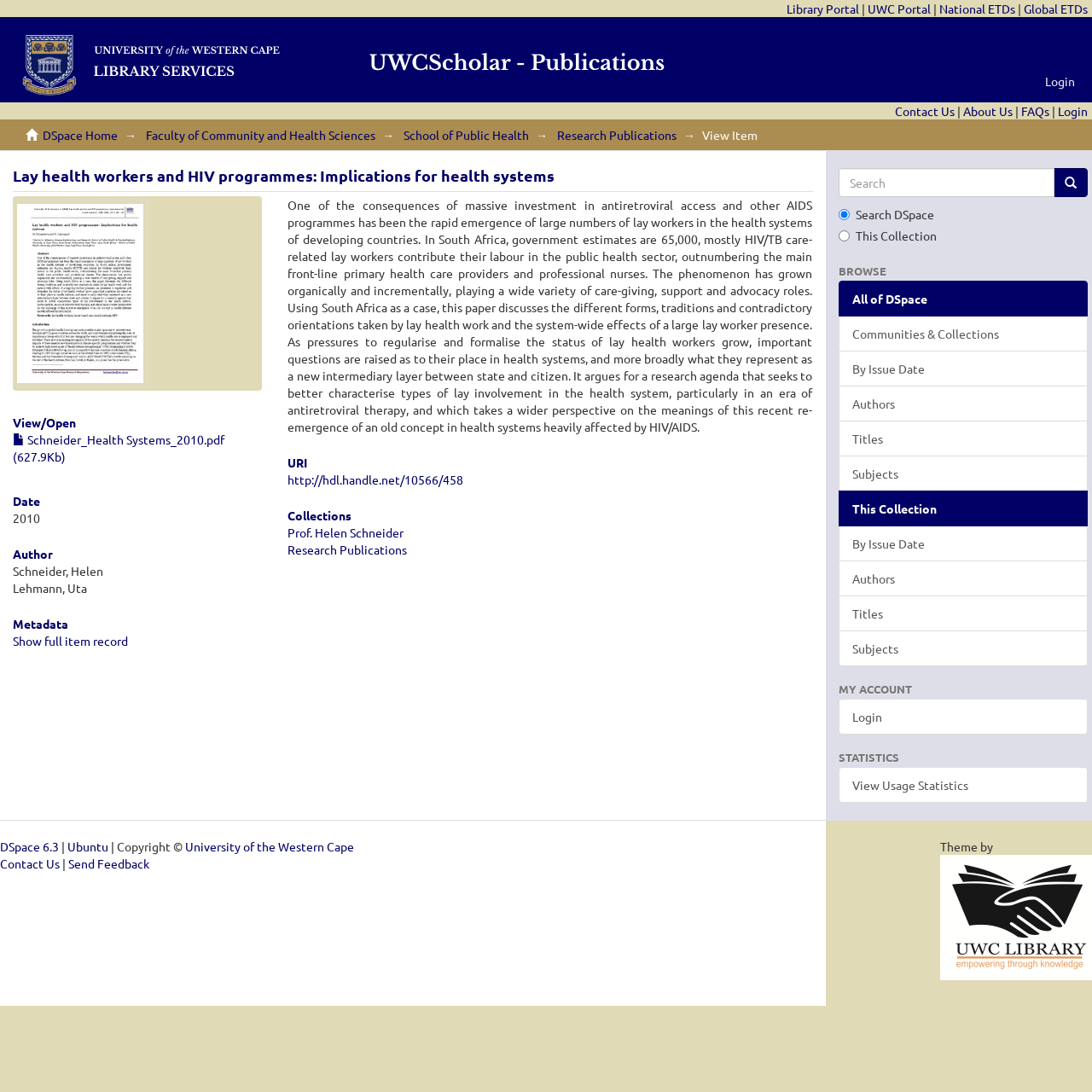Can you find the bounding box coordinates for the element that needs to be clicked to execute this instruction: "Browse all of DSpace"? The coordinates should be given as four float numbers between 0 and 1, i.e., [left, top, right, bottom].

[0.78, 0.266, 0.849, 0.28]